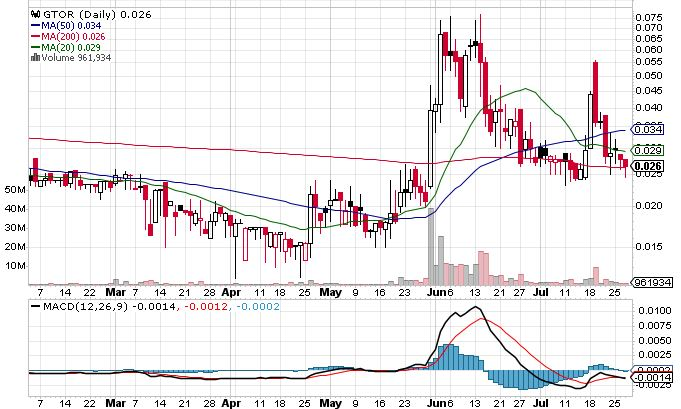Please respond to the question using a single word or phrase:
What is the latest trading volume?

961,934 shares